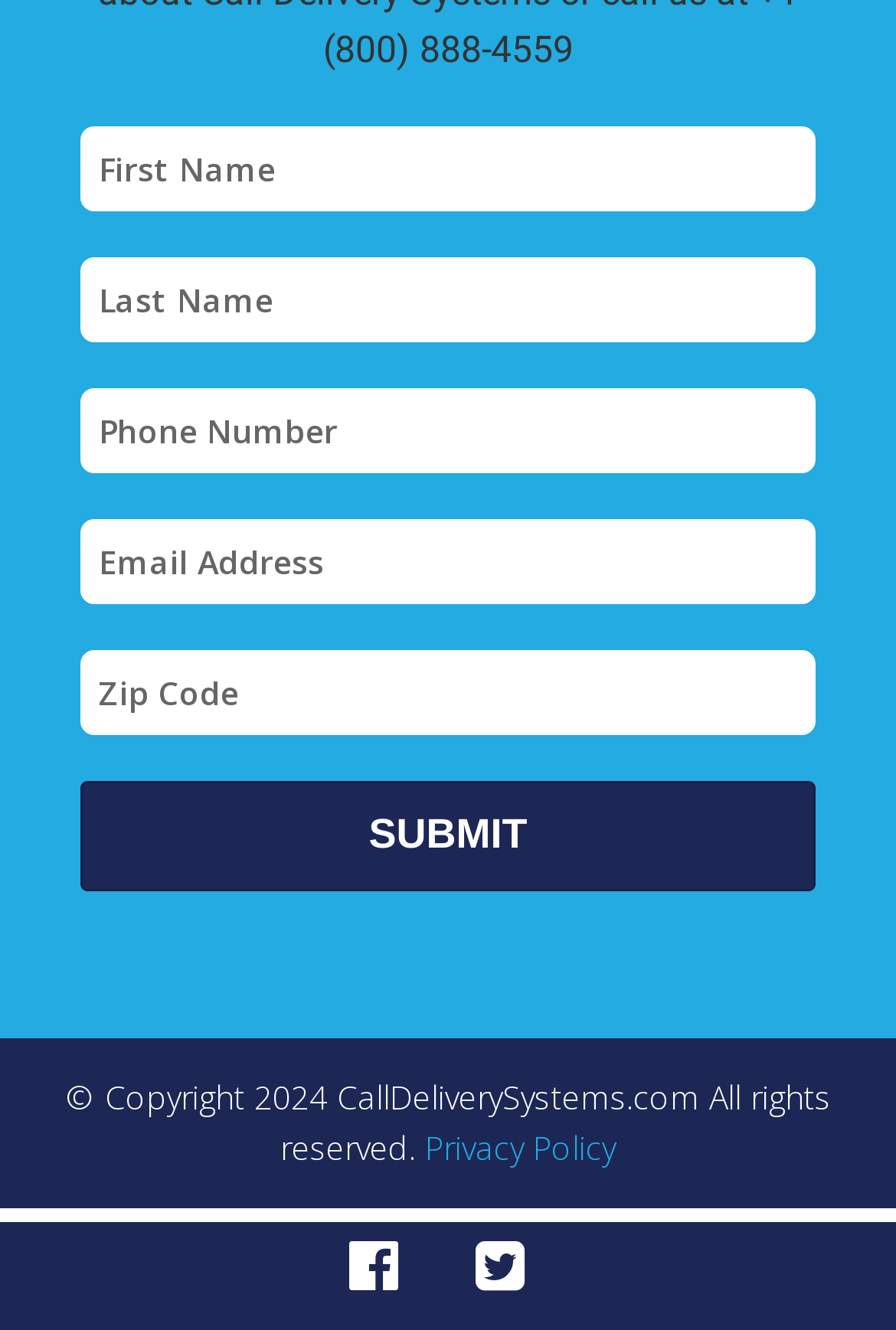Please specify the bounding box coordinates of the clickable section necessary to execute the following command: "Input phone number".

[0.09, 0.291, 0.91, 0.355]